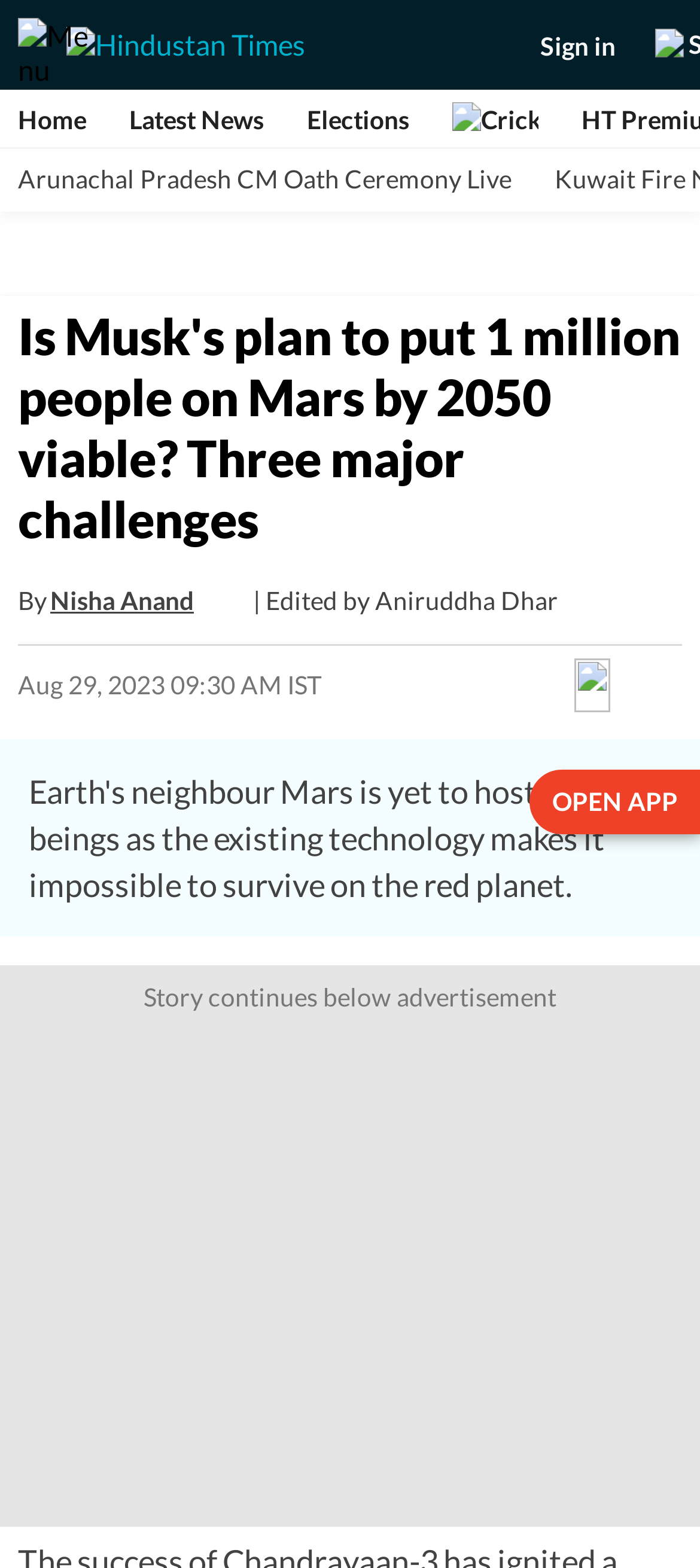Identify and generate the primary title of the webpage.

Is Musk's plan to put 1 million people on Mars by 2050 viable? Three major challenges